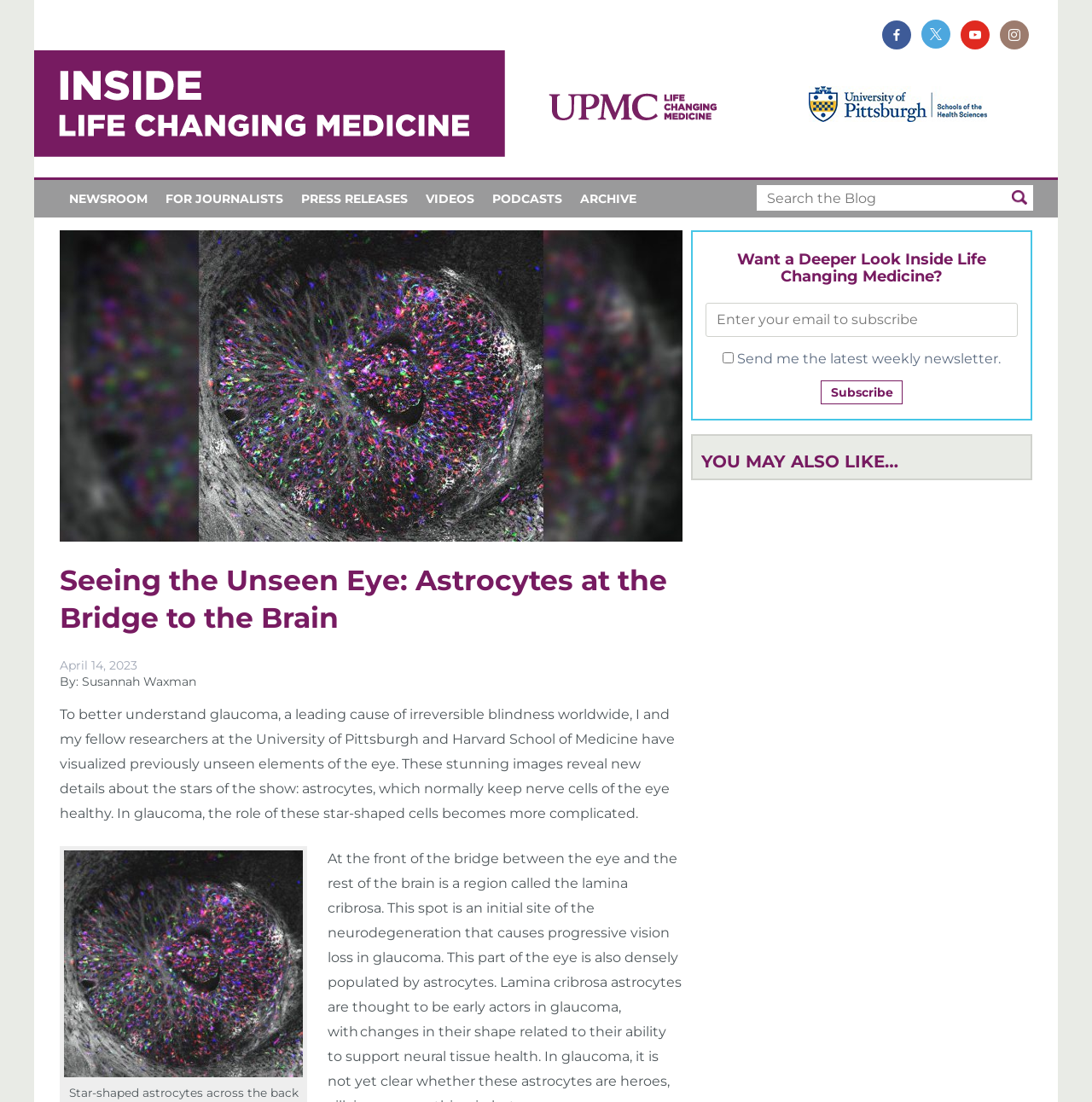What is the title of the section below the latest article?
Refer to the image and provide a one-word or short phrase answer.

Want a Deeper Look Inside Life Changing Medicine?